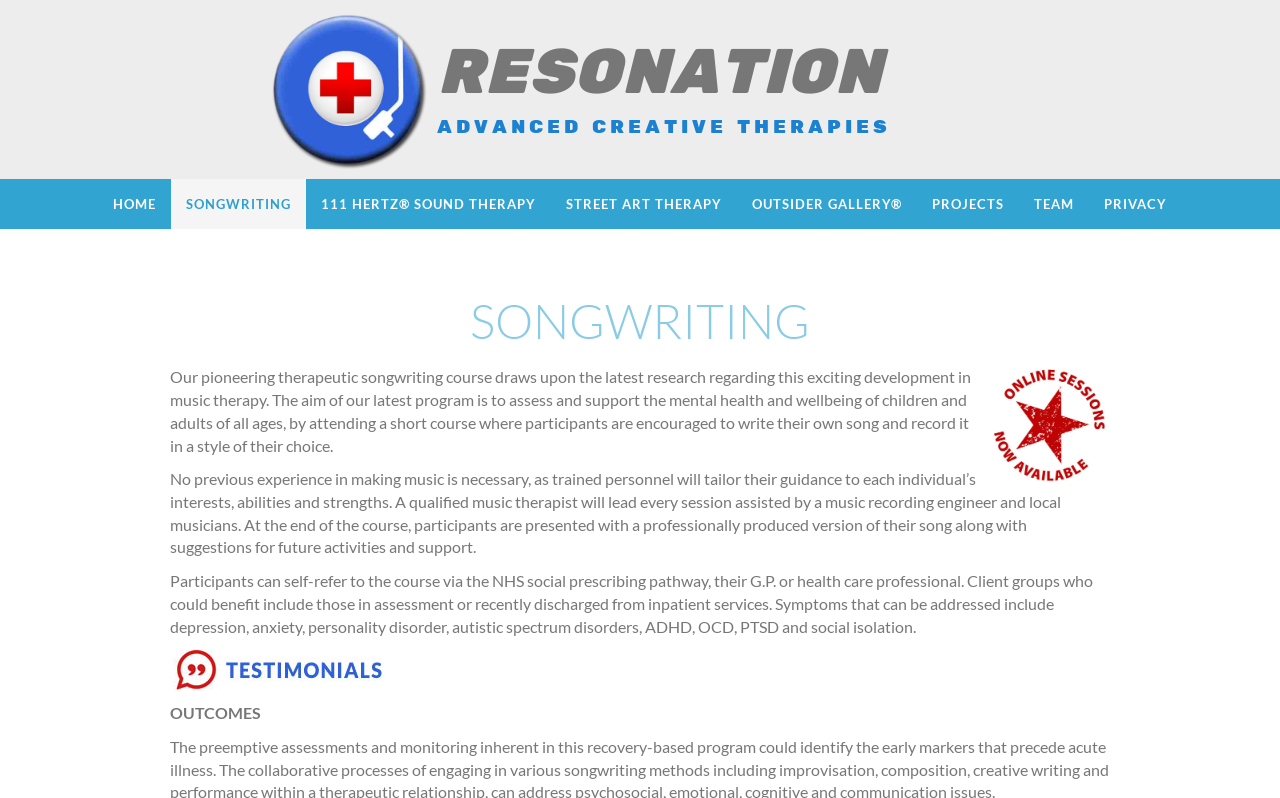Determine the bounding box coordinates of the UI element described below. Use the format (top-left x, top-left y, bottom-right x, bottom-right y) with floating point numbers between 0 and 1: Privacy

[0.851, 0.224, 0.923, 0.287]